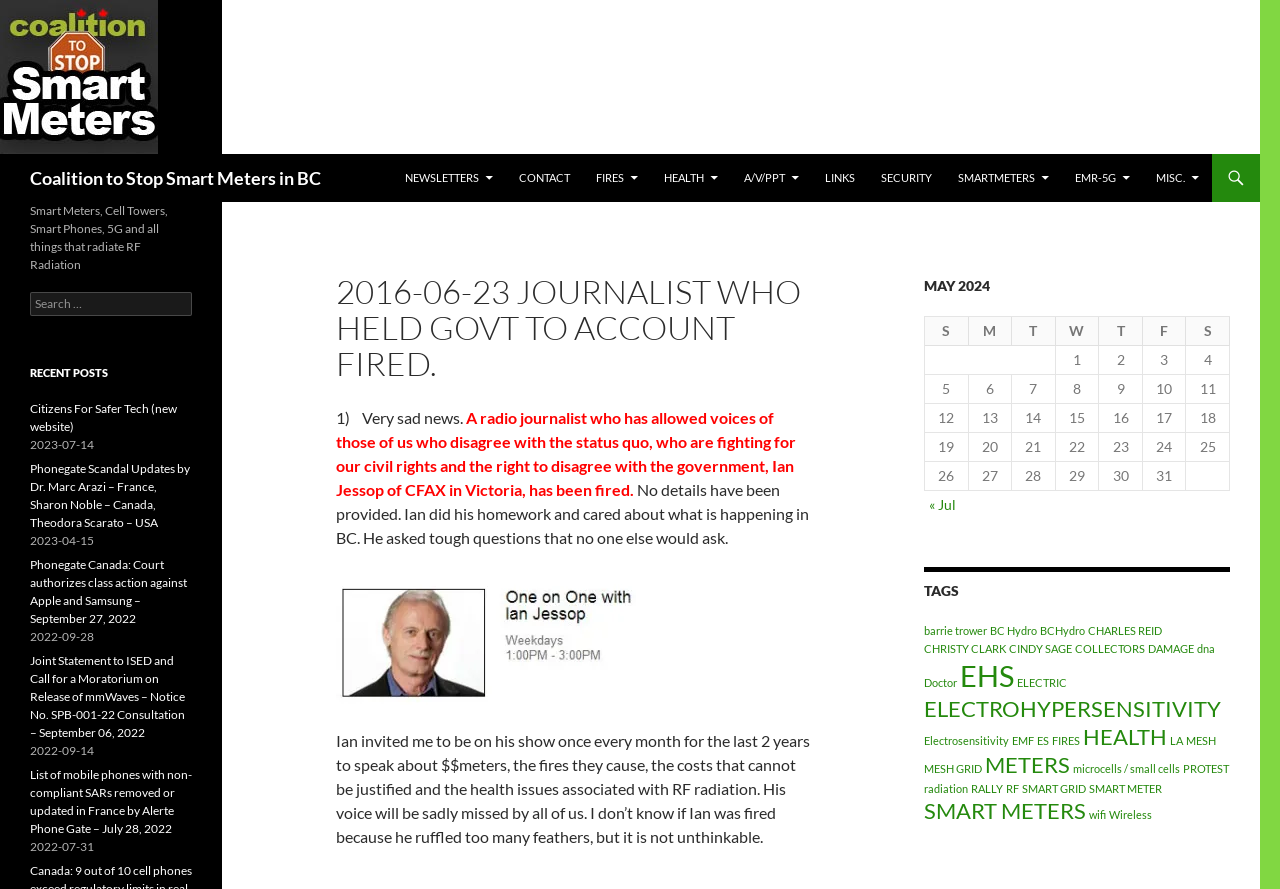Provide an in-depth caption for the webpage.

This webpage appears to be a blog or news article page from the "Coalition to Stop Smart Meters in BC" website. At the top of the page, there is a logo and a heading with the website's name, accompanied by a link to the website's homepage. Below this, there is a search bar and a "SKIP TO CONTENT" link.

The main content of the page is a news article with a heading that reads "2016-06-23 JOURNALIST WHO HELD GOVT TO ACCOUNT FIRED." The article begins with a sad news announcement about a radio journalist, Ian Jessop, who has been fired from his job at CFAX in Victoria. The article goes on to describe Ian's work and his commitment to asking tough questions and speaking out against the government.

There is an image on the page, which appears to be a screenshot of an interview with Ian Jessop. Below the image, the article continues, discussing Ian's firing and the potential reasons behind it.

On the right-hand side of the page, there is a table displaying a calendar for May 2024. The table has seven columns, one for each day of the week, and multiple rows, each representing a day of the month.

Below the calendar, there is a section labeled "TAGS" with a list of links to various tags, including "barrie trower", "BC Hydro", and "BCHydro". These links likely lead to other articles or pages on the website related to these topics.

At the very bottom of the page, there is a navigation section with links to previous and next months, as well as a link to the previous month, July.